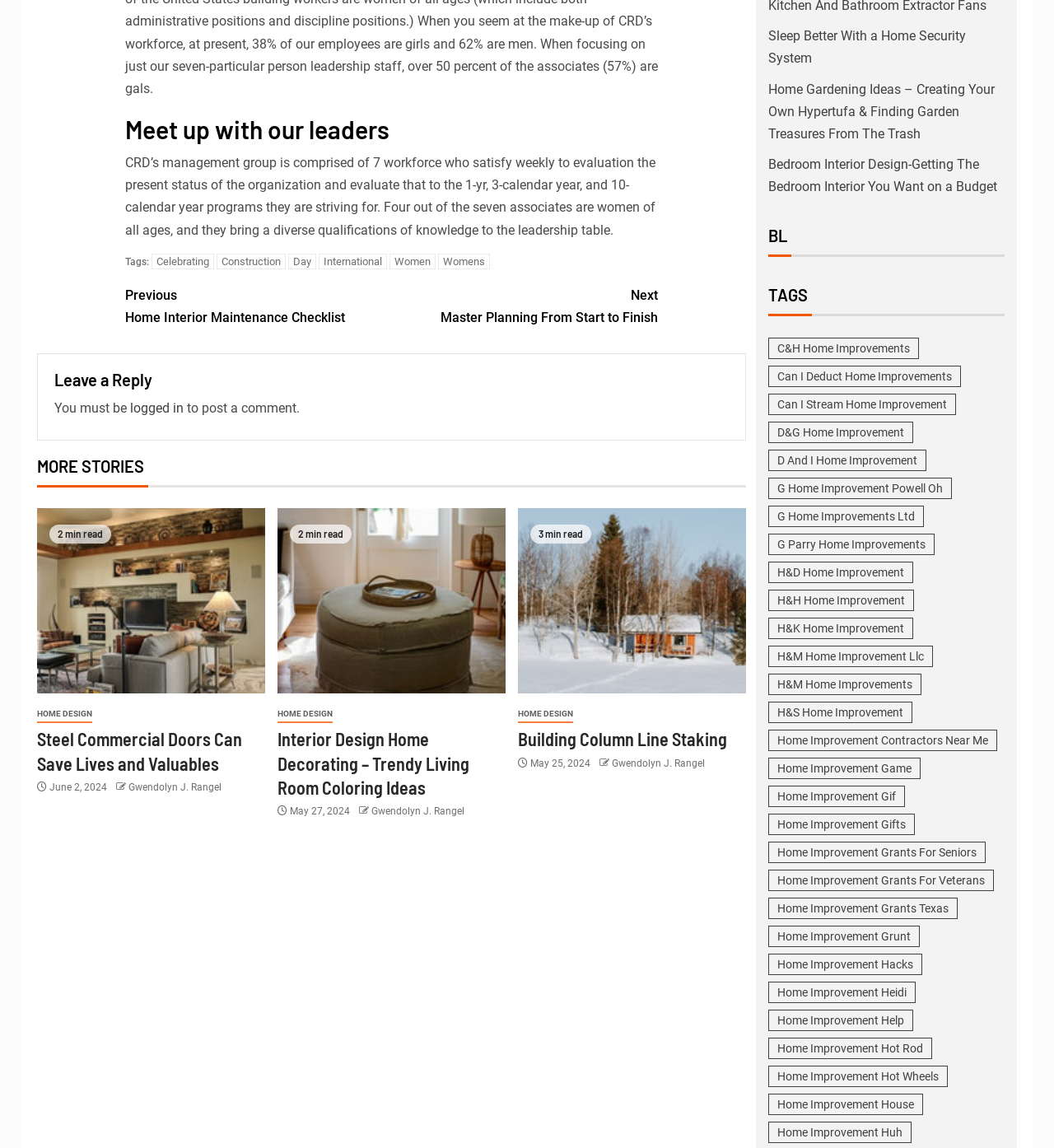Utilize the information from the image to answer the question in detail:
How many members are in the management group?

According to the StaticText element, 'CRD’s management group is comprised of 7 workforce who satisfy weekly to evaluation the present status of the organization and evaluate that to the 1-yr, 3-calendar year, and 10-calendar year programs they are striving for.' This indicates that there are 7 members in the management group.